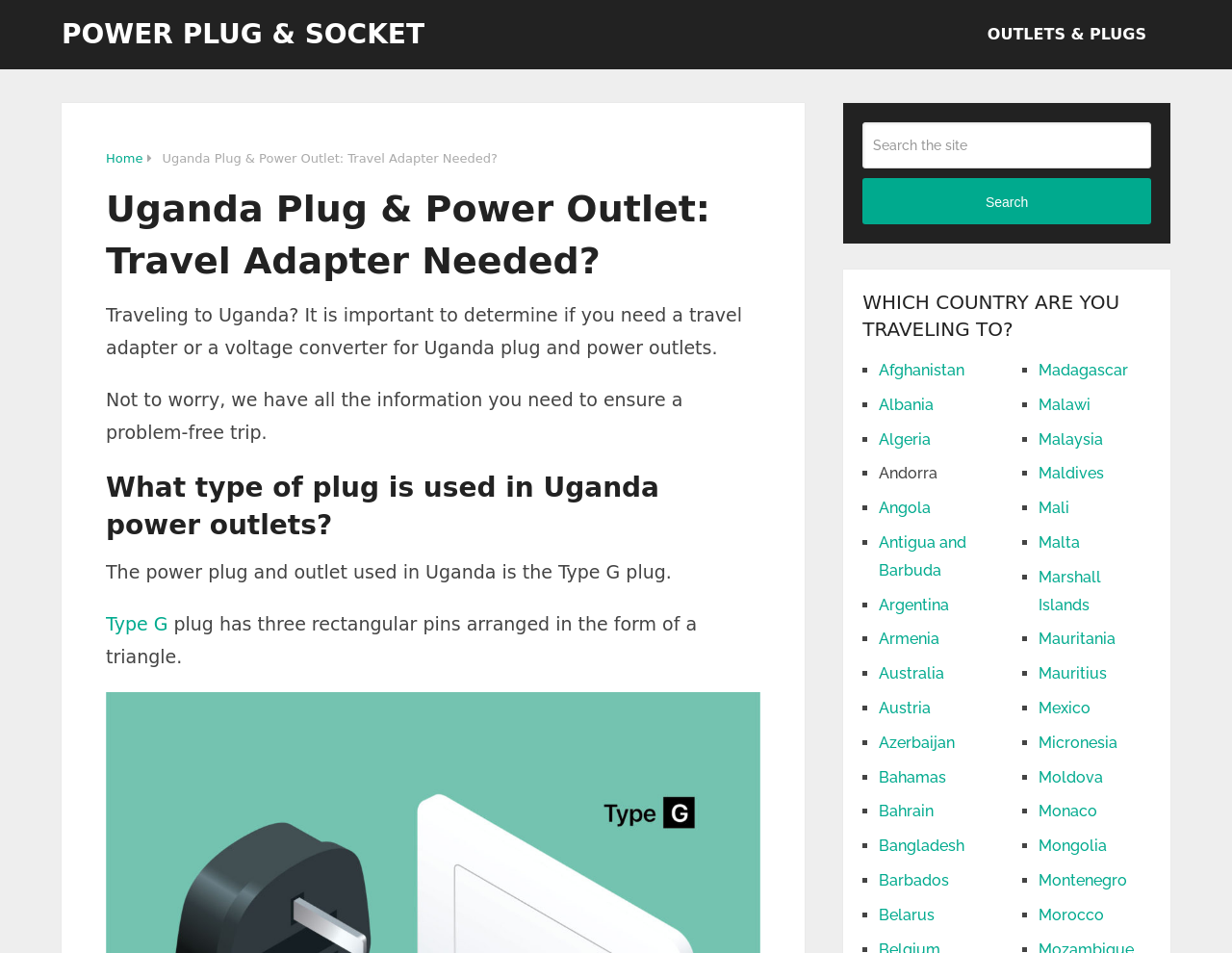Locate the bounding box coordinates of the clickable element to fulfill the following instruction: "Click on OUTLETS & PLUGS". Provide the coordinates as four float numbers between 0 and 1 in the format [left, top, right, bottom].

[0.782, 0.0, 0.95, 0.073]